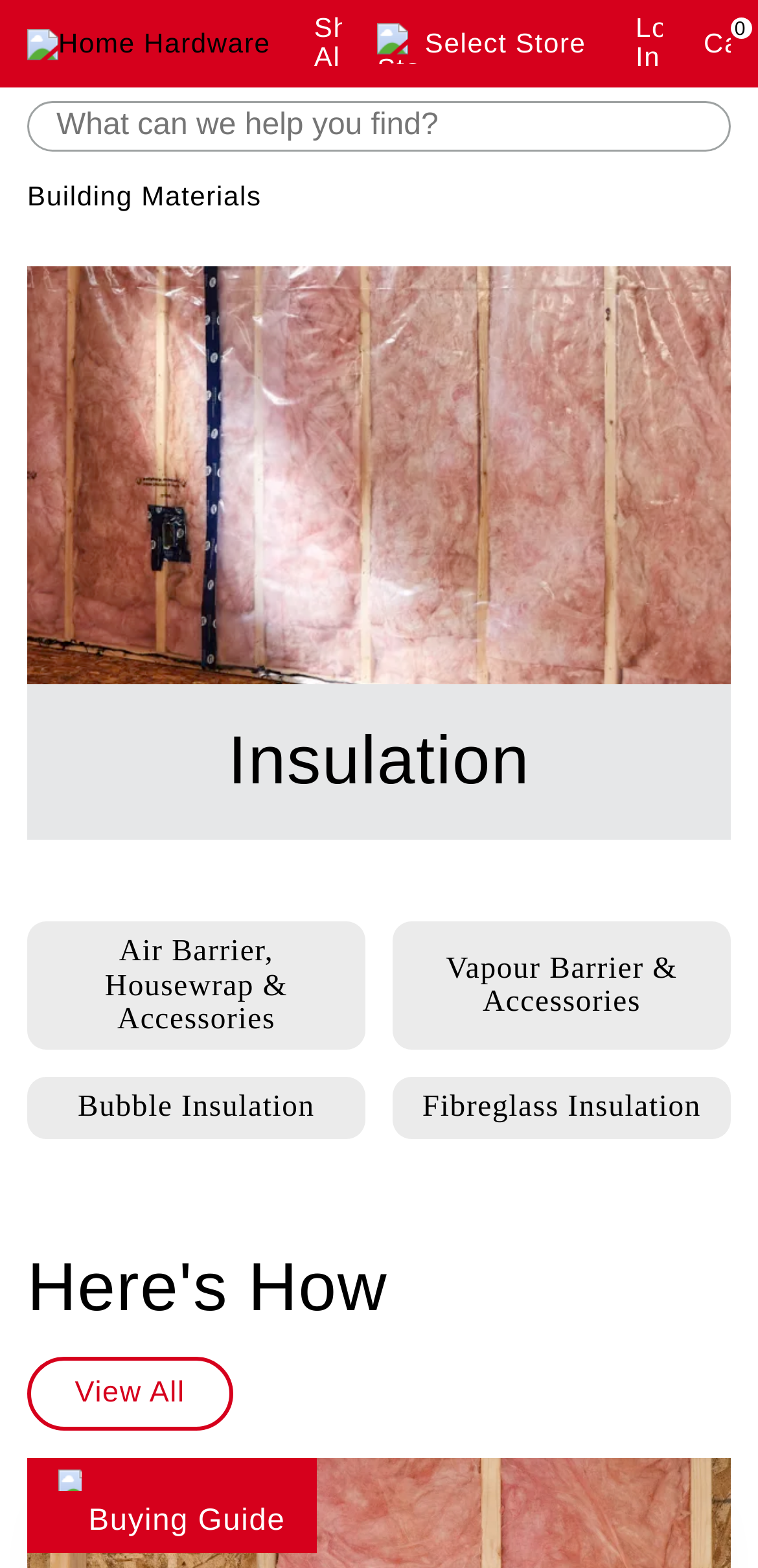What is the first type of insulation listed?
Using the visual information, answer the question in a single word or phrase.

Air Barrier, Housewrap & Accessories